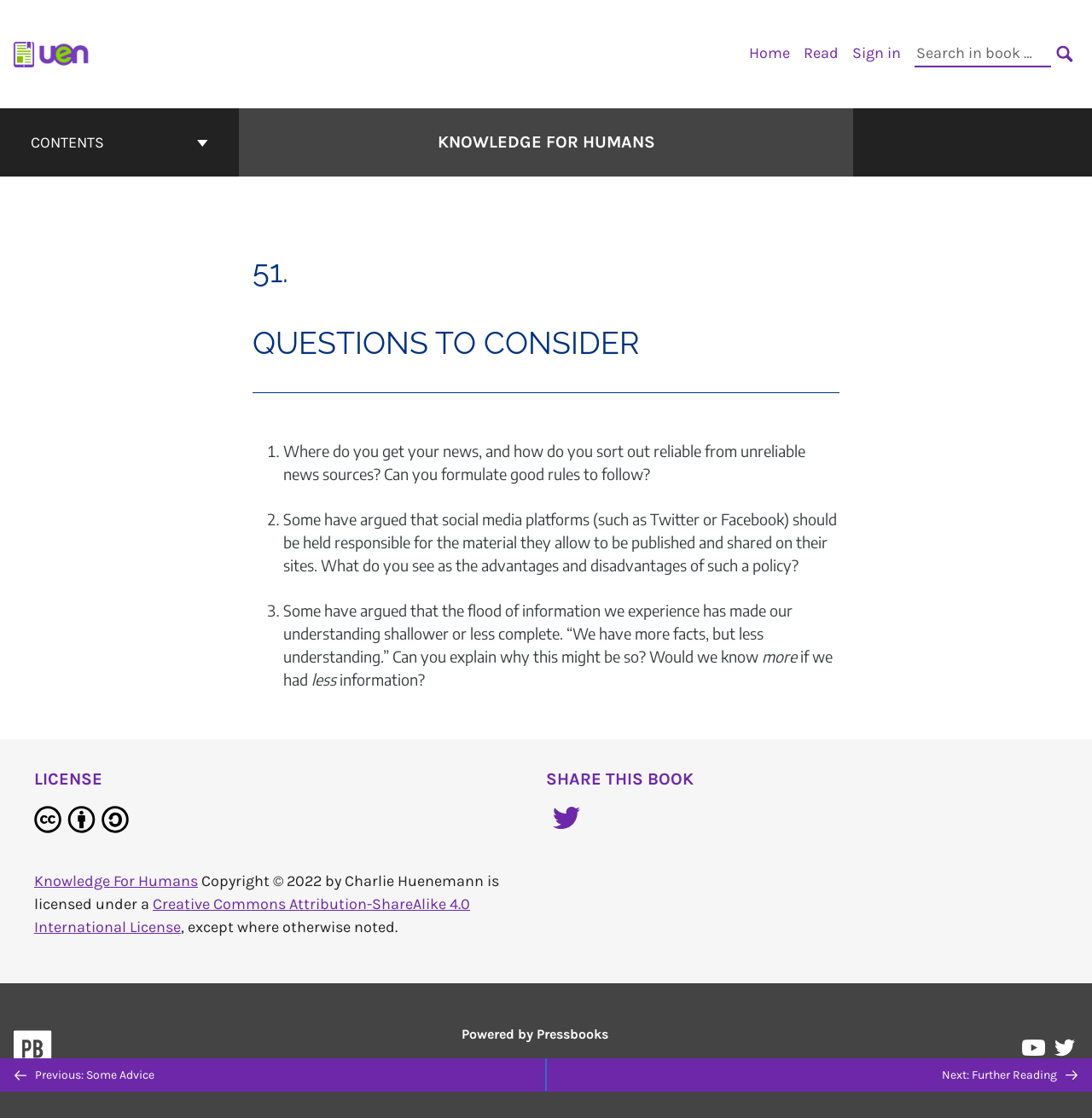Reply to the question with a single word or phrase:
What is the license of the book?

Creative Commons Attribution-ShareAlike 4.0 International License